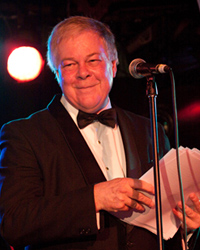Formulate a detailed description of the image content.

The image features a man in a tuxedo, standing on stage with a microphone in front of him. He has a warm smile and holds a stack of papers in his hands, suggesting he may be preparing to speak or present. The background is vibrant, with stage lights illuminating the scene, enhancing the festive atmosphere. This image is associated with Keith Scott, who is described as possessing amazing talent, despite appearing a bit unconventional or "demented." The context hints at a performance or event where he engages with an audience, showcasing his charismatic presence.